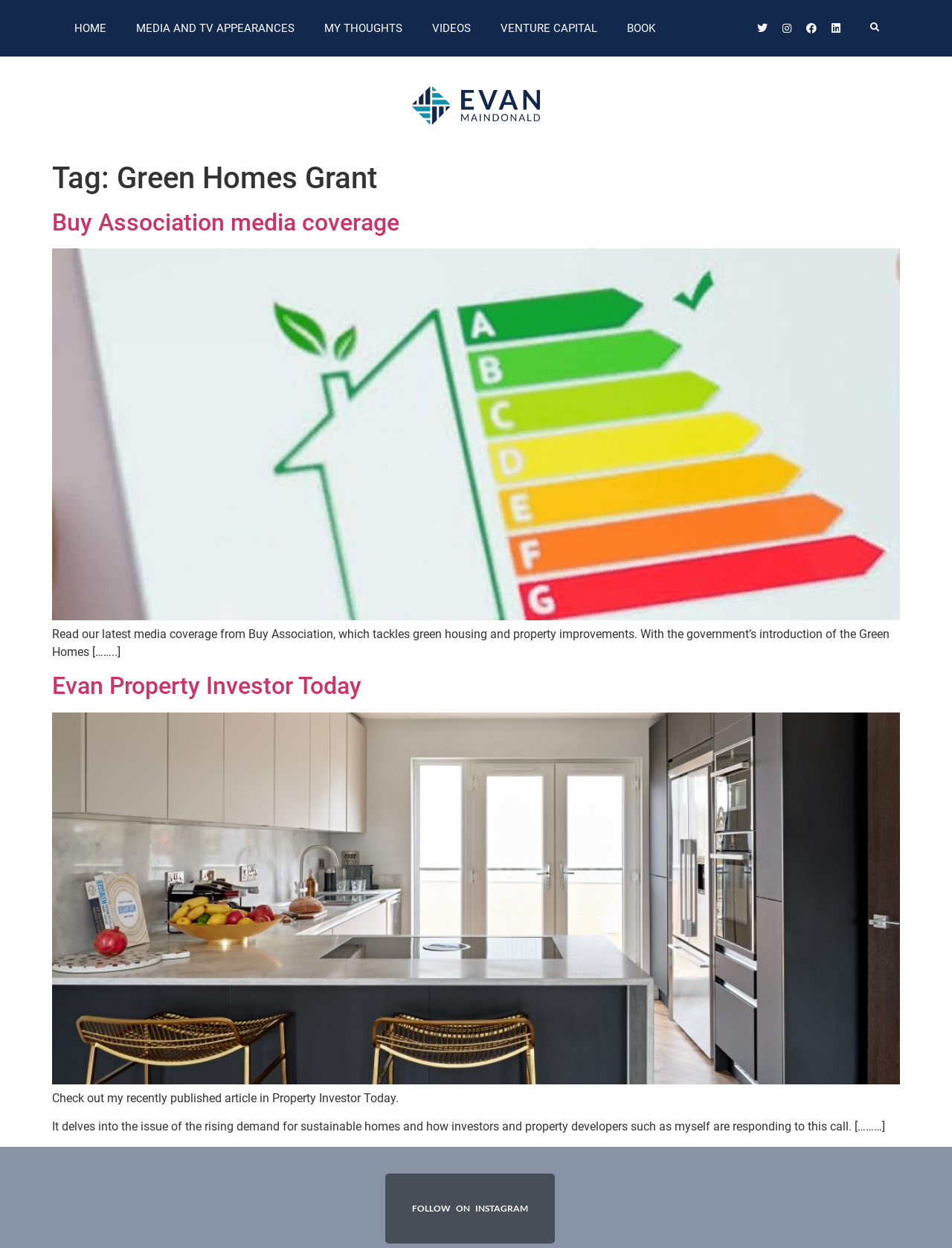Determine the bounding box coordinates for the element that should be clicked to follow this instruction: "Check out Evan's book". The coordinates should be given as four float numbers between 0 and 1, in the format [left, top, right, bottom].

[0.643, 0.009, 0.704, 0.036]